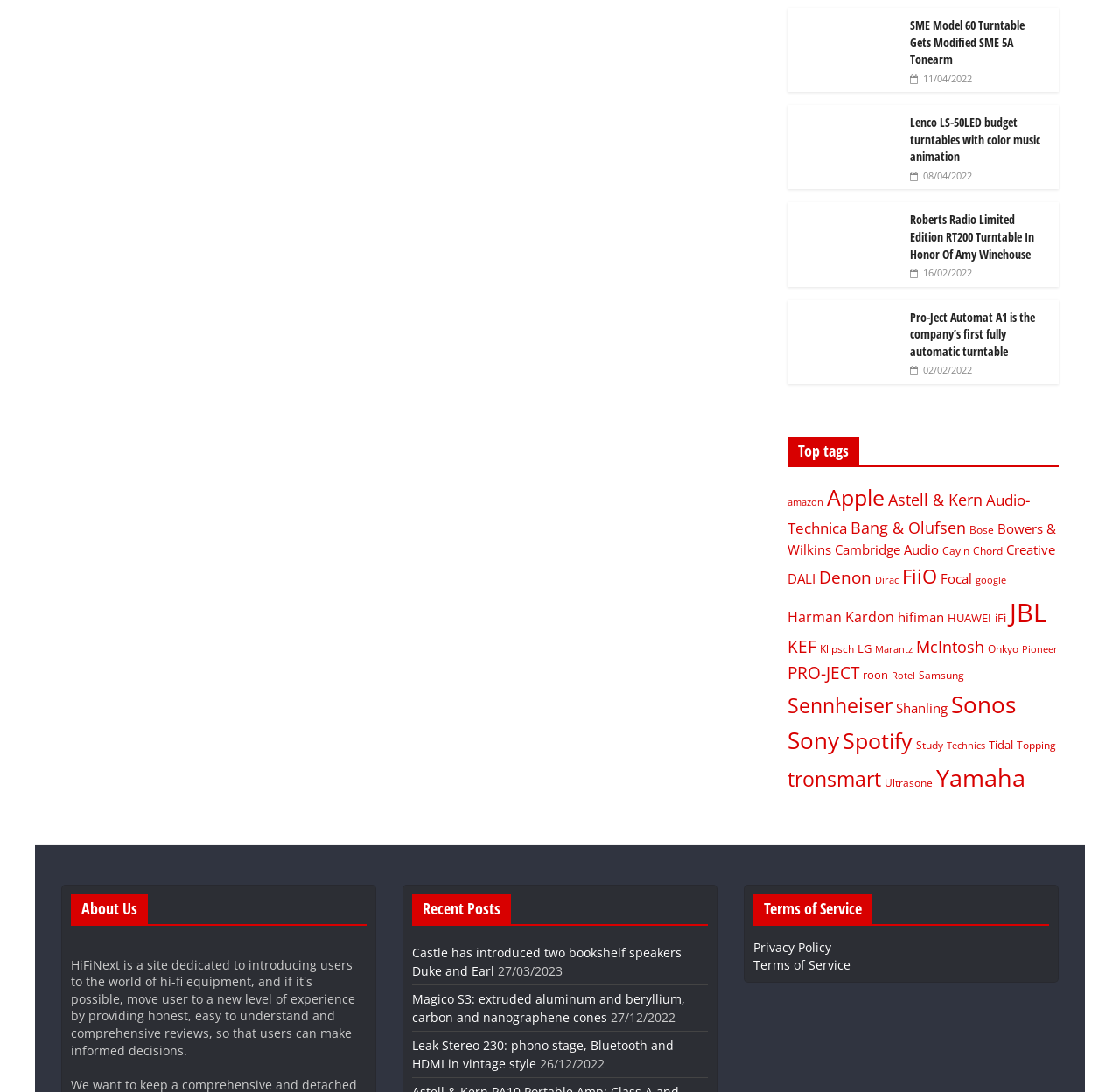What is the date of the post about Castle introducing two bookshelf speakers?
Answer the question with a detailed explanation, including all necessary information.

In the 'Recent Posts' section, there is a link with the text 'Castle has introduced two bookshelf speakers Duke and Earl' and a static text '27/03/2023', which suggests that the post about Castle introducing two bookshelf speakers was published on 27/03/2023.